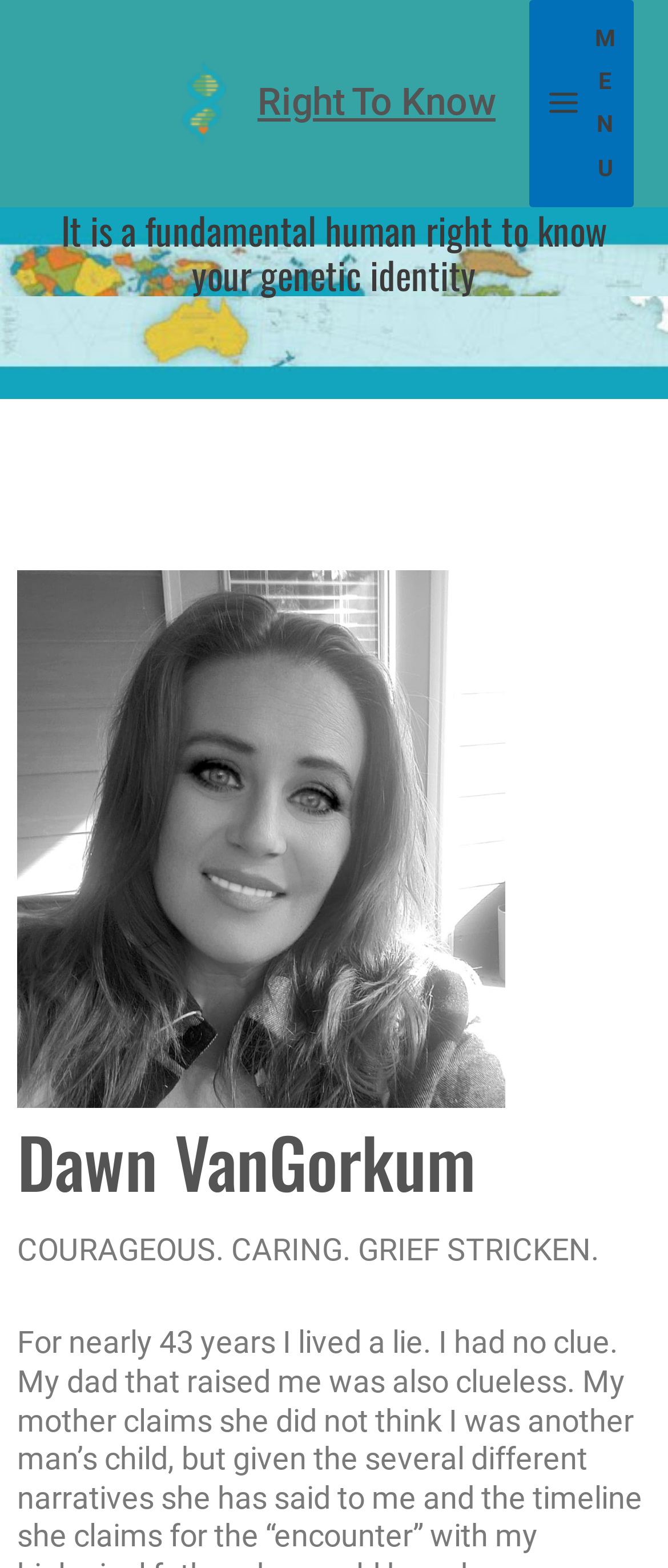Determine the bounding box coordinates of the UI element that matches the following description: "alt="Right To Know"". The coordinates should be four float numbers between 0 and 1 in the format [left, top, right, bottom].

[0.258, 0.056, 0.35, 0.073]